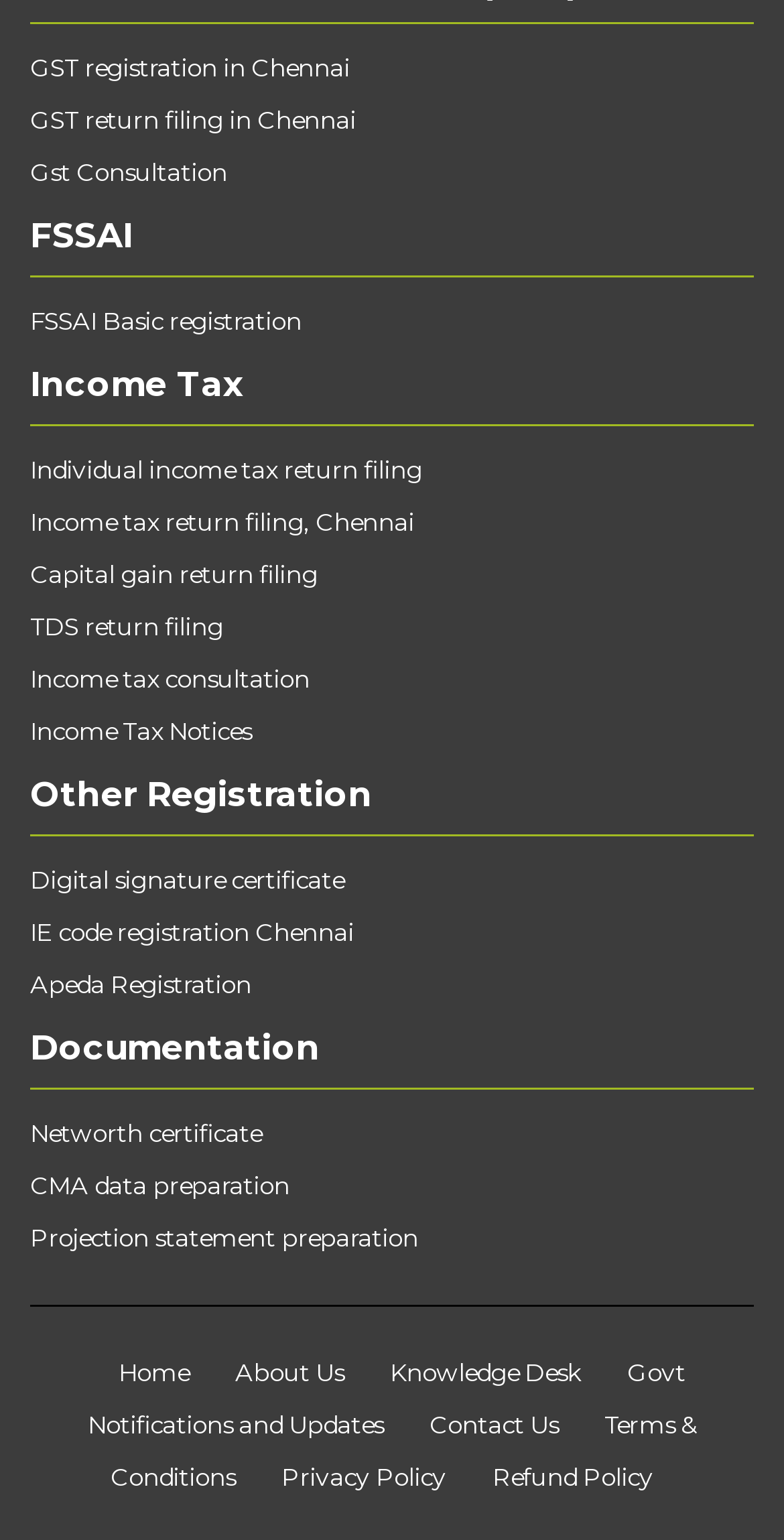Please give a concise answer to this question using a single word or phrase: 
How many links are there in the footer section of this webpage?

7